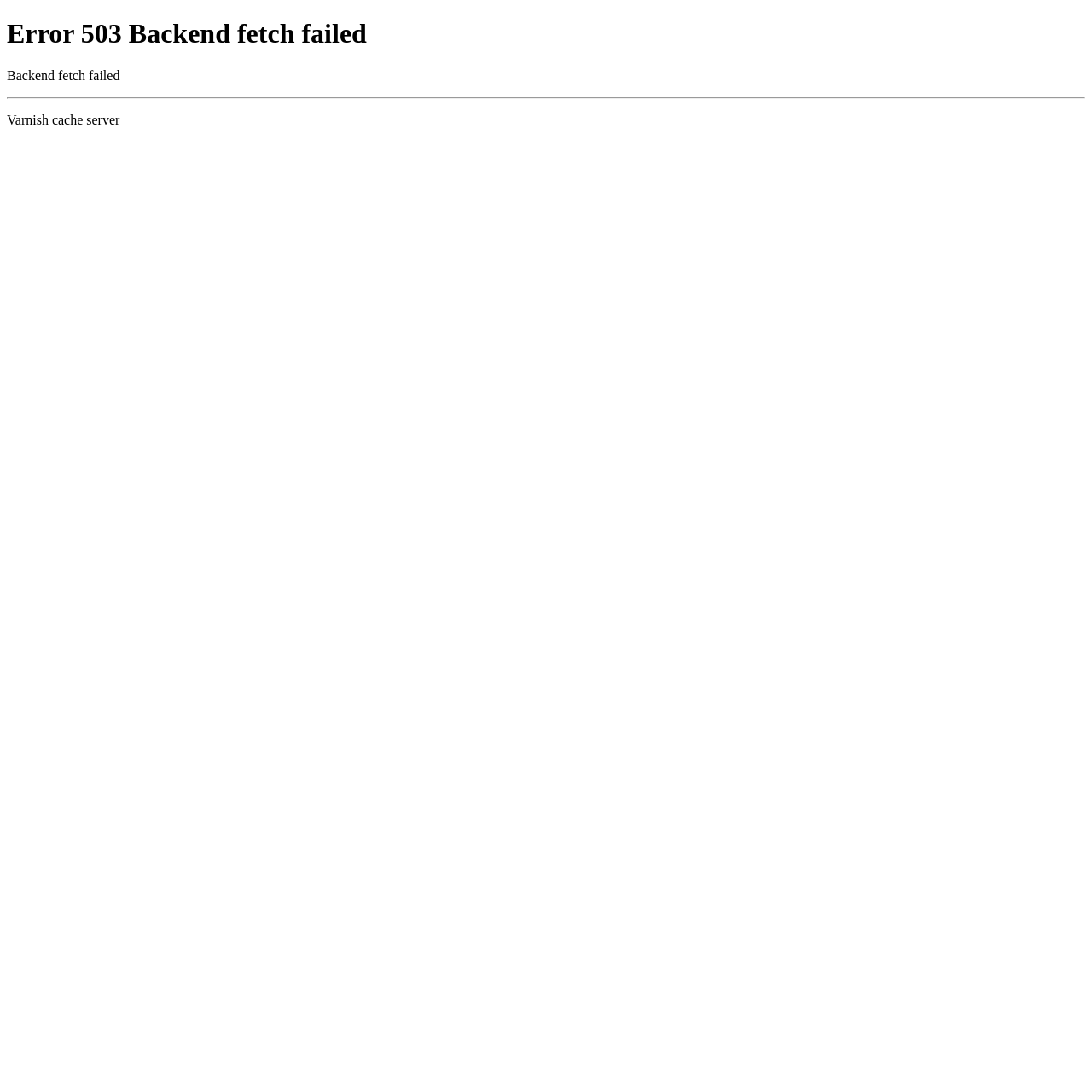Can you extract the headline from the webpage for me?

Error 503 Backend fetch failed